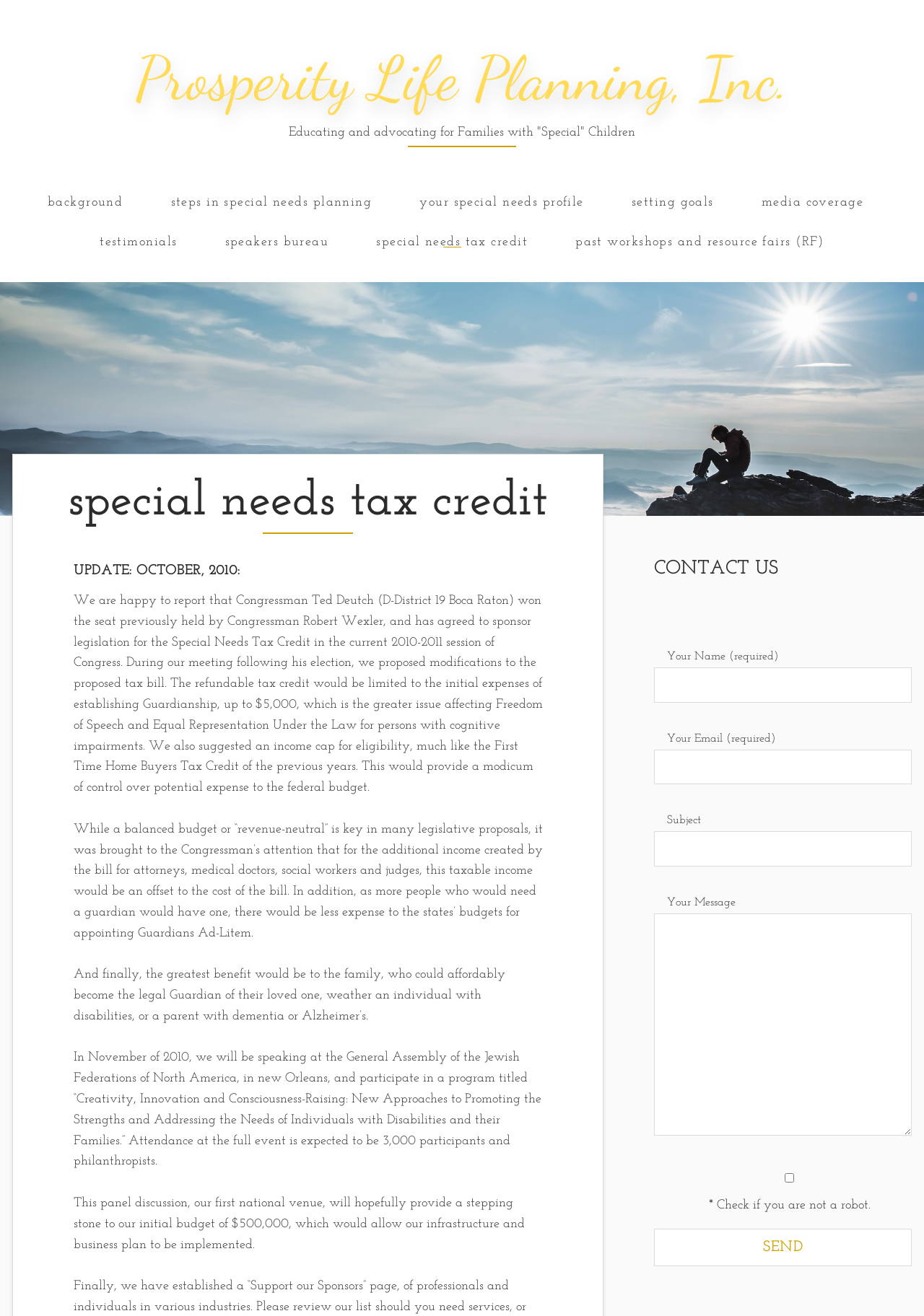Provide an in-depth caption for the contents of the webpage.

This webpage is about Prosperity Life Planning, Inc., a company that educates and advocates for families with special needs children. At the top of the page, there is a horizontal separator line below the company's name. 

Below the separator line, there are six links in a row, including "background", "steps in special needs planning", "your special needs profile", "setting goals", "media coverage", and "testimonials". 

Further down, there are more links, including "speakers bureau", "special needs tax credit", and "past workshops and resource fairs (RF)". 

The main content of the page is about the special needs tax credit, with a heading "UPDATE: OCTOBER, 2010:". The text explains that Congressman Ted Deutch has agreed to sponsor legislation for the Special Needs Tax Credit and discusses the proposed modifications to the tax bill. 

On the right side of the page, there is a "CONTACT US" section with a form that includes fields for name, email, subject, and message, as well as a checkbox to verify that the user is not a robot and a "Send" button.